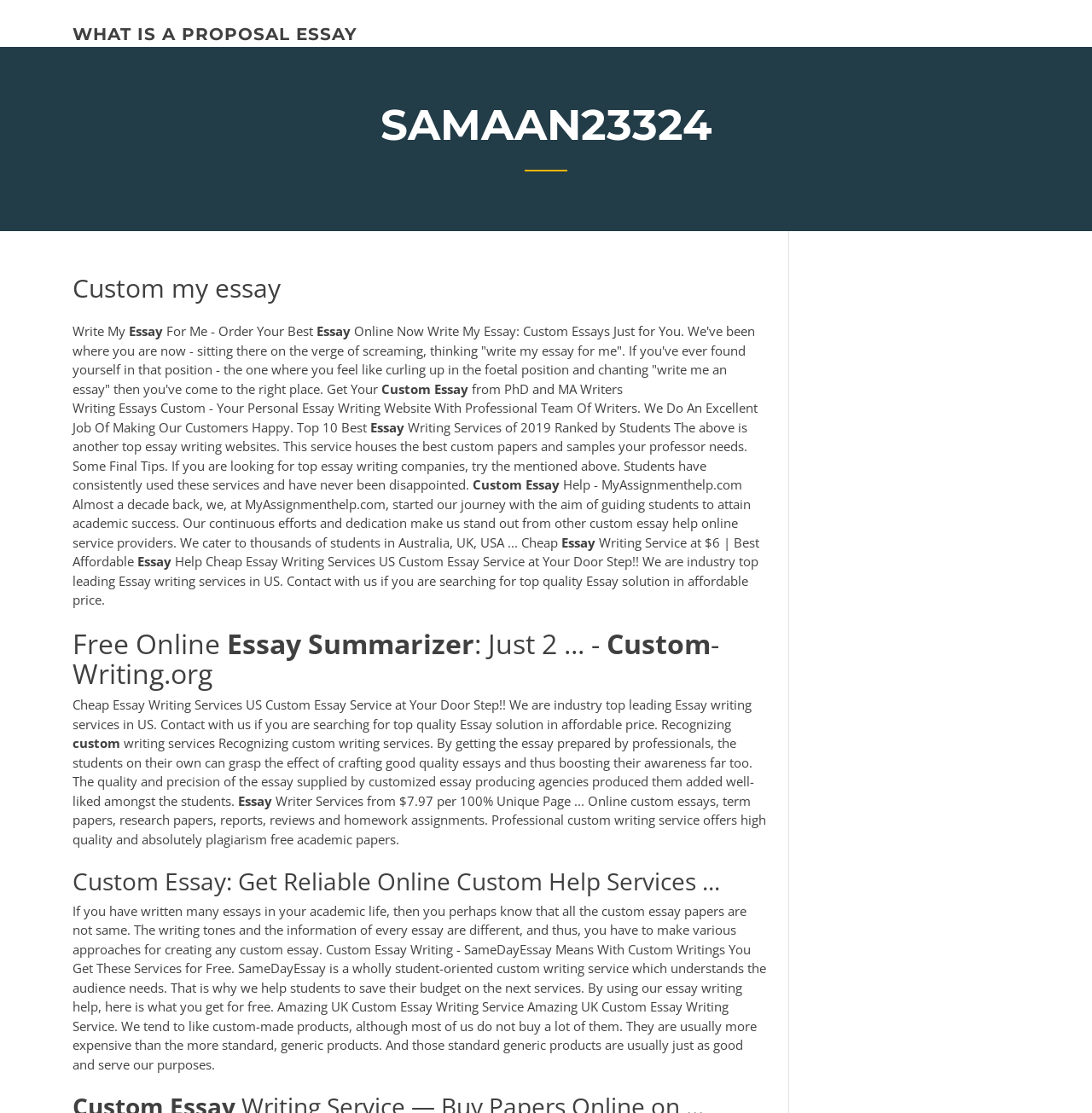Answer the question using only a single word or phrase: 
What is the benefit of using the website's custom essay writing services?

High-quality essays and improved academic performance